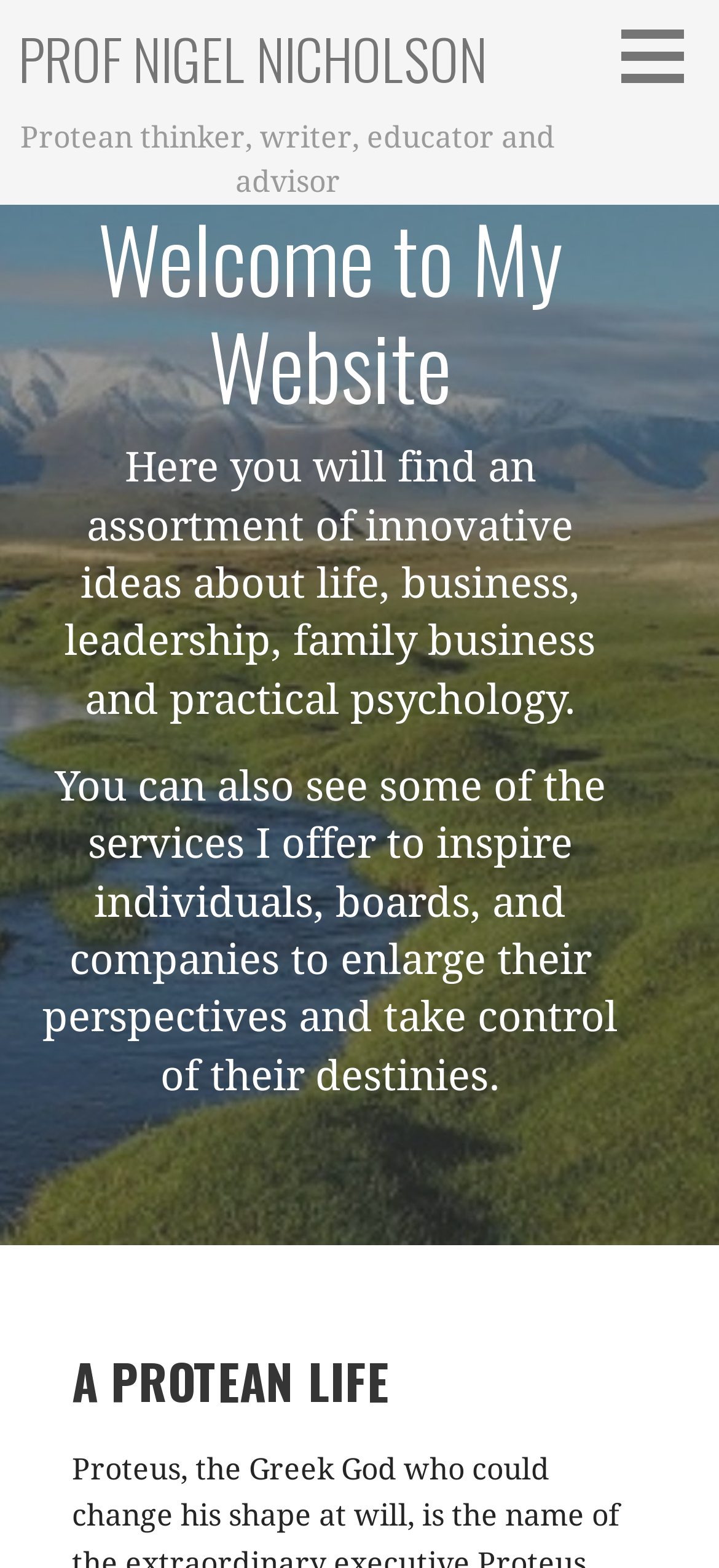Find the bounding box coordinates for the HTML element described as: "Shipping calculated". The coordinates should consist of four float values between 0 and 1, i.e., [left, top, right, bottom].

None